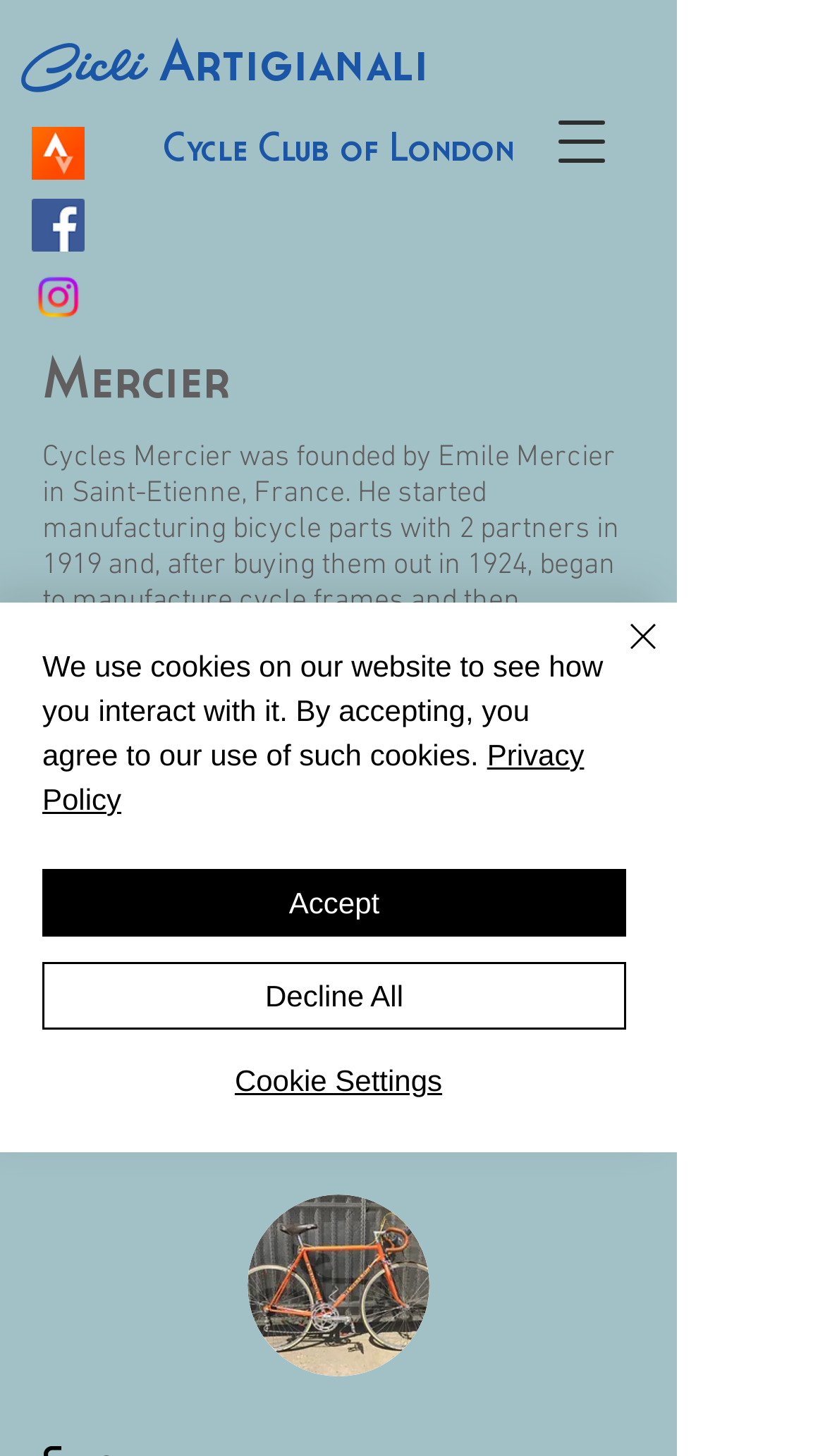Based on the element description, predict the bounding box coordinates (top-left x, top-left y, bottom-right x, bottom-right y) for the UI element in the screenshot: Prentiss Ingraham Buffalo Bill Collection

None